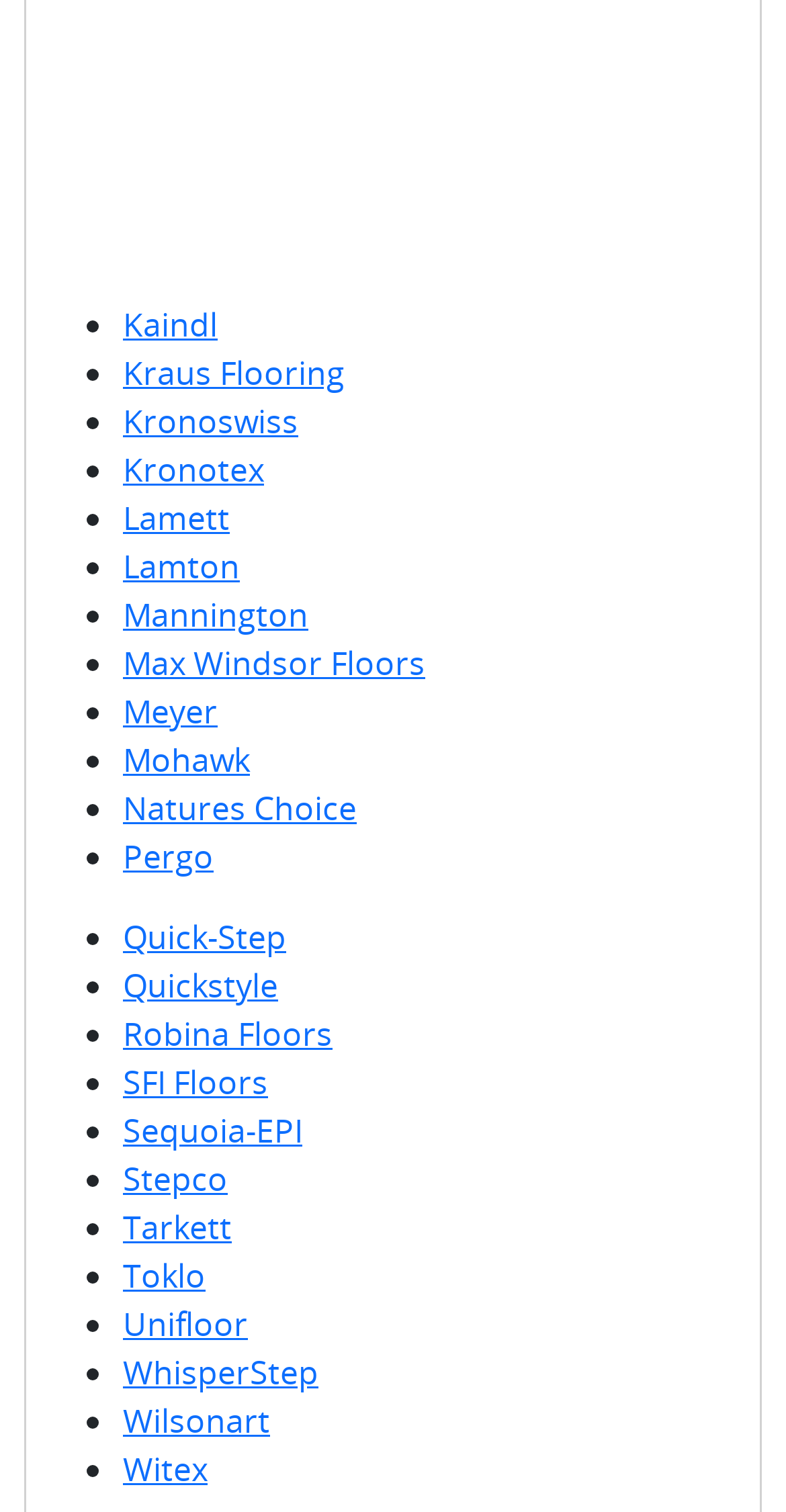What is the first flooring brand listed?
Look at the image and respond with a single word or a short phrase.

Kaindl